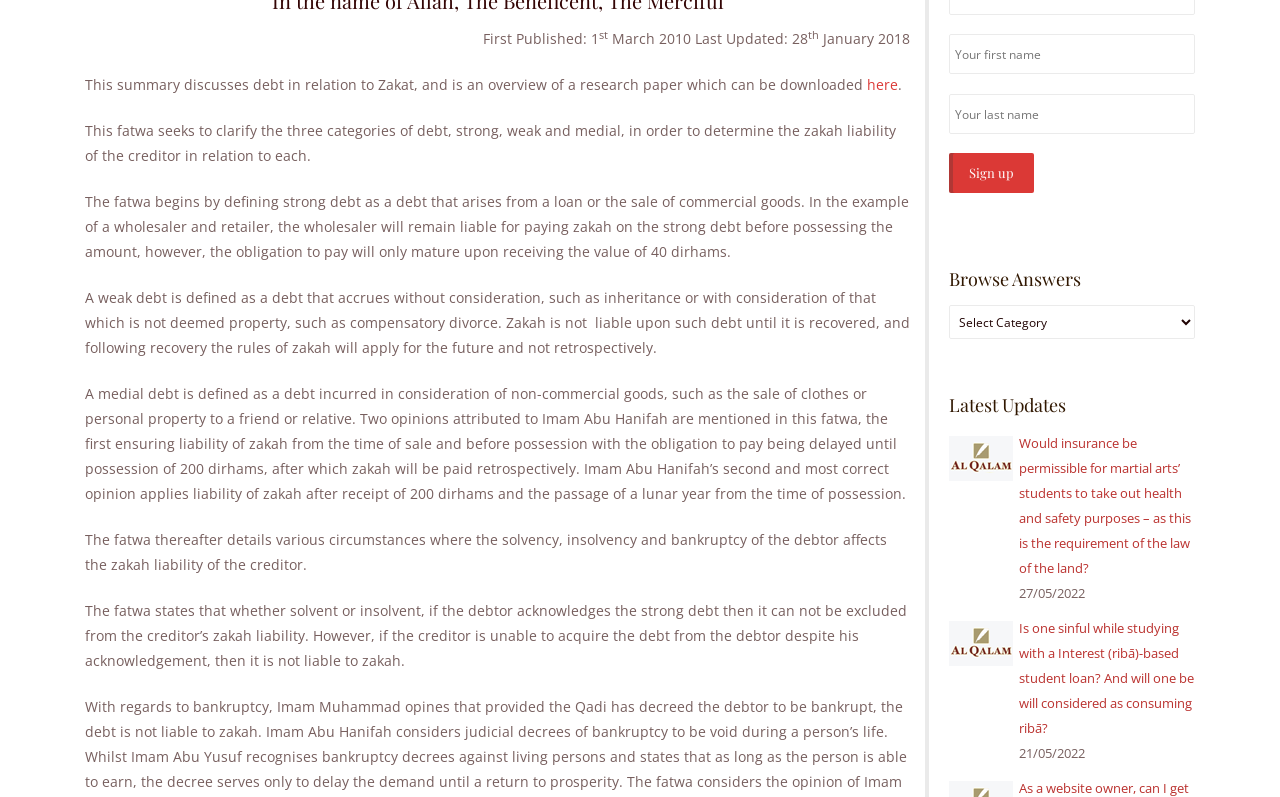Extract the bounding box coordinates of the UI element described: "name="FNAME" placeholder="Your first name"". Provide the coordinates in the format [left, top, right, bottom] with values ranging from 0 to 1.

[0.741, 0.043, 0.934, 0.093]